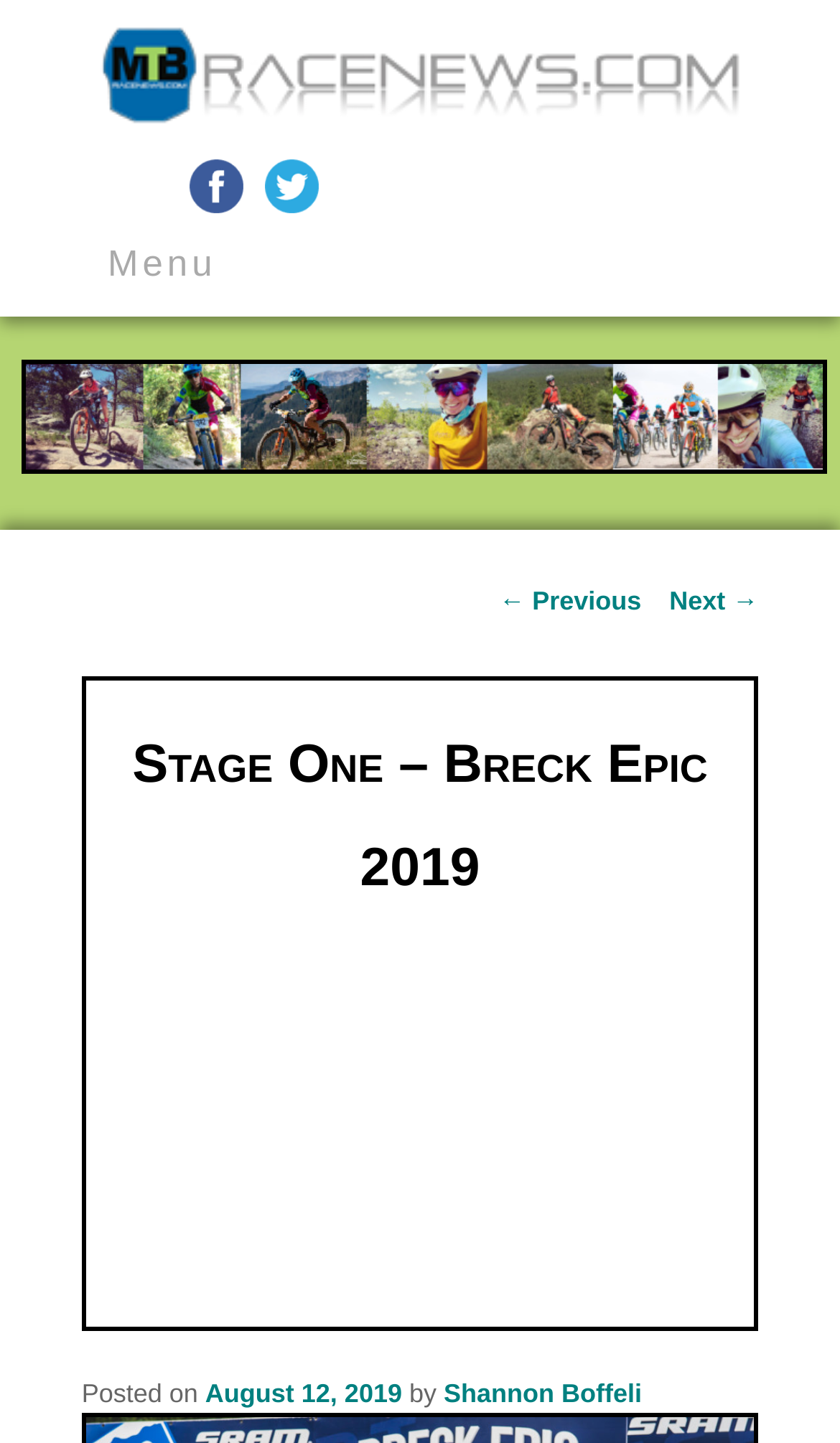What is the purpose of the 'Skip to primary content' link?
Answer the question based on the image using a single word or a brief phrase.

Accessibility